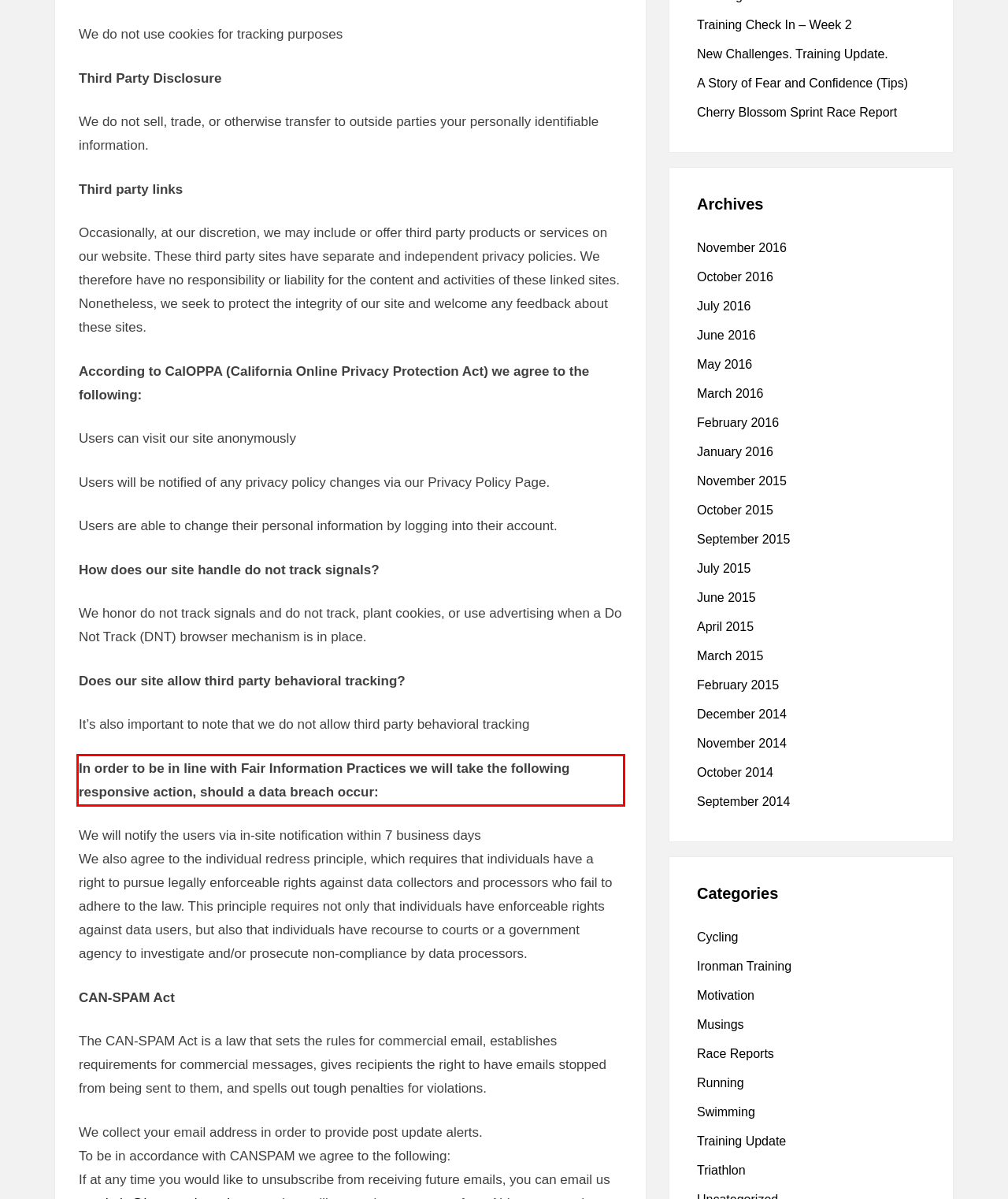Review the screenshot of the webpage and recognize the text inside the red rectangle bounding box. Provide the extracted text content.

In order to be in line with Fair Information Practices we will take the following responsive action, should a data breach occur: